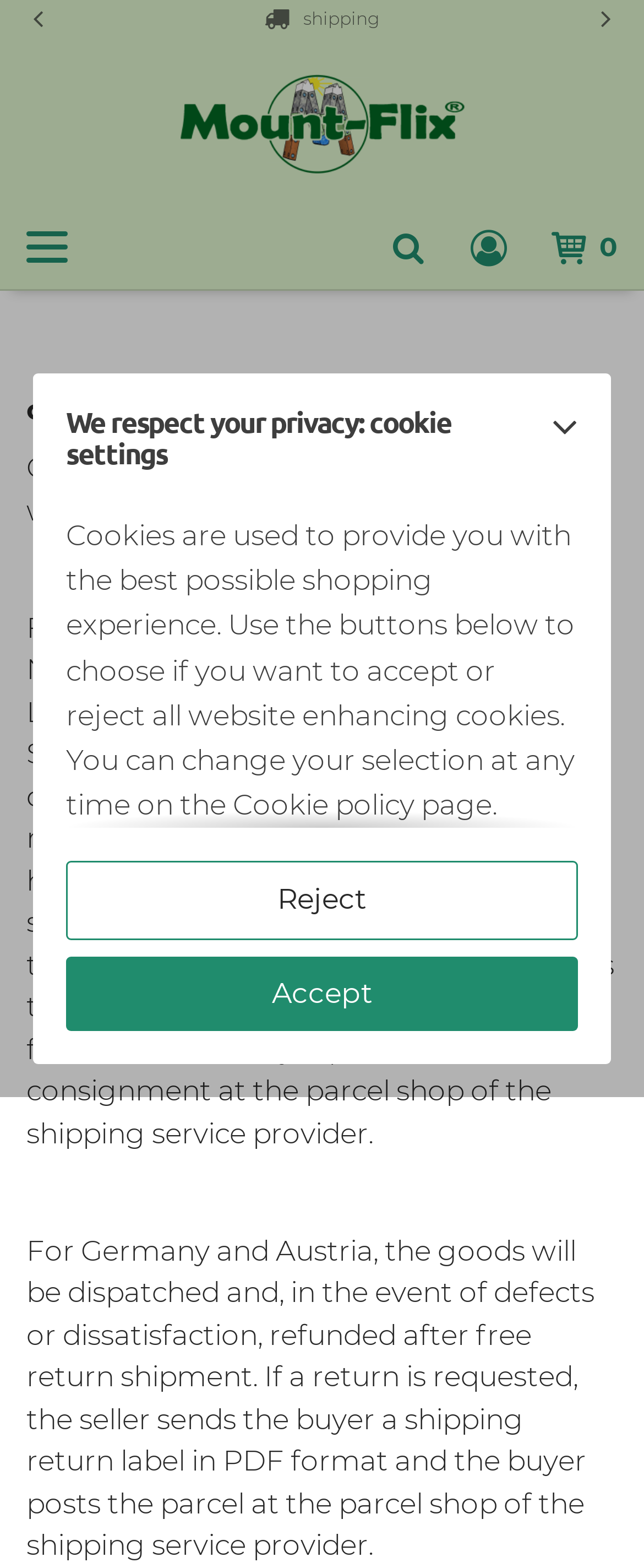What is the purpose of the search button?
Look at the image and respond with a one-word or short phrase answer.

To search the website